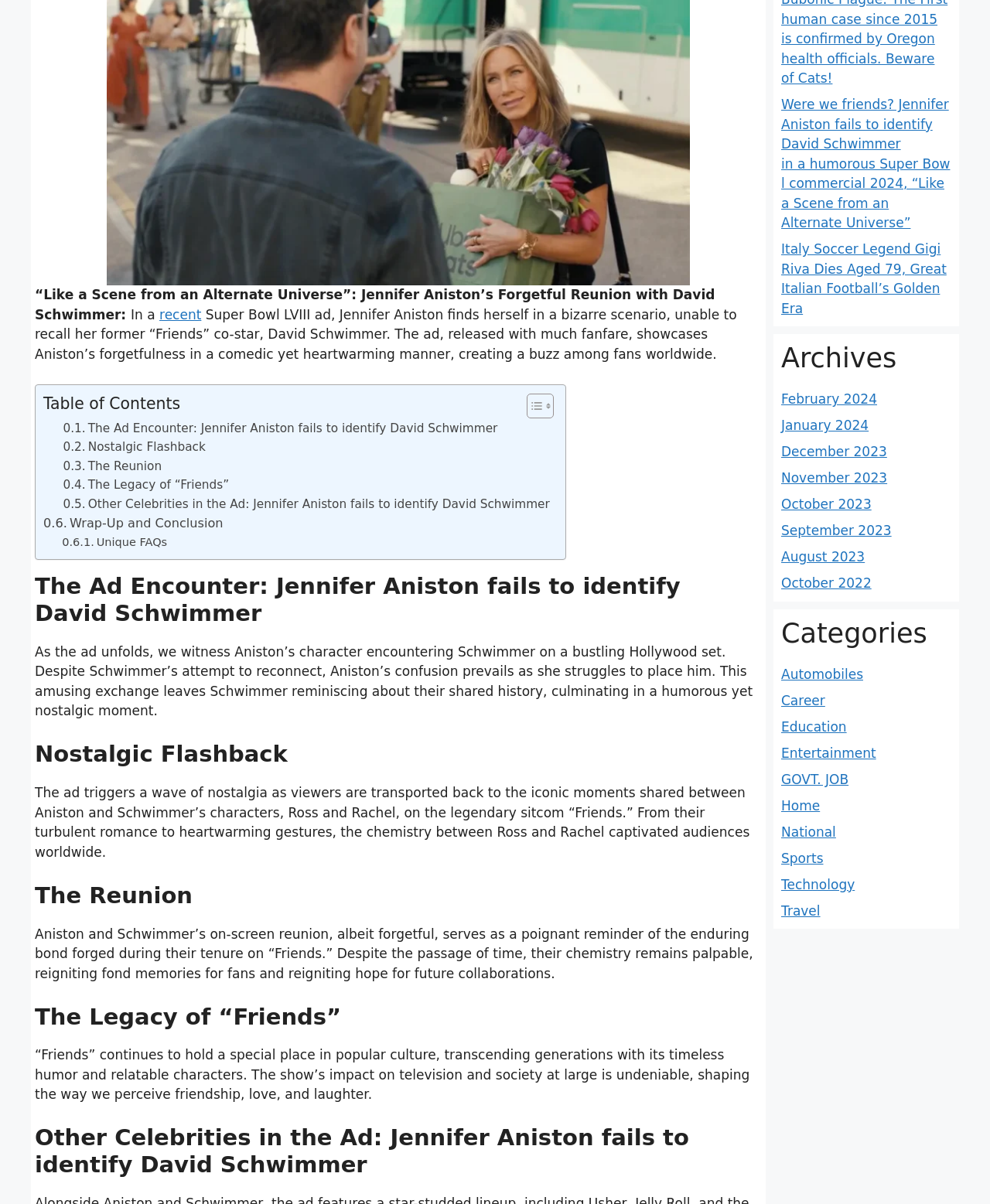Identify the bounding box of the HTML element described as: "Wrap-Up and Conclusion".

[0.044, 0.427, 0.225, 0.443]